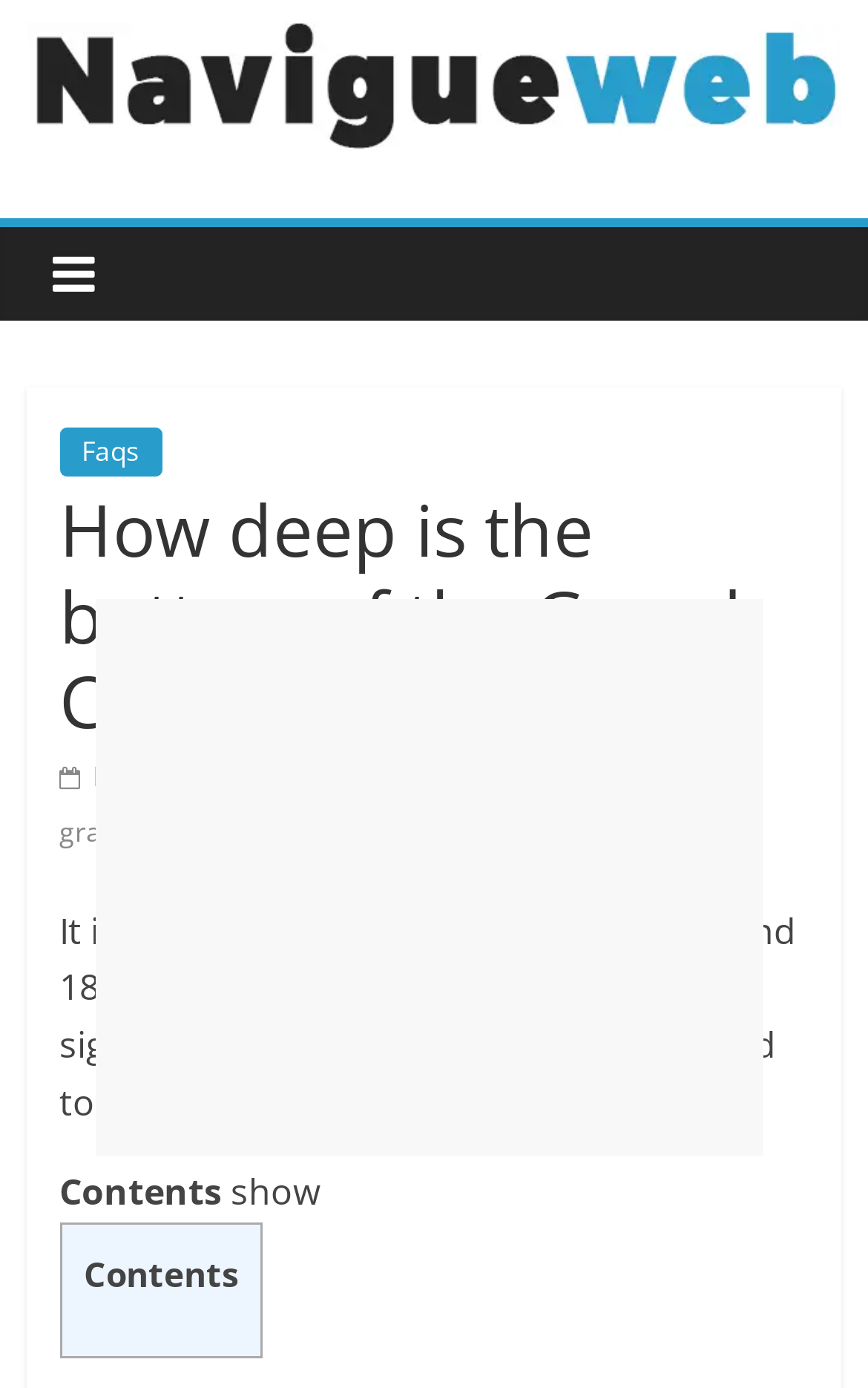What is the date of the webpage's content?
Using the image provided, answer with just one word or phrase.

November 7, 2022